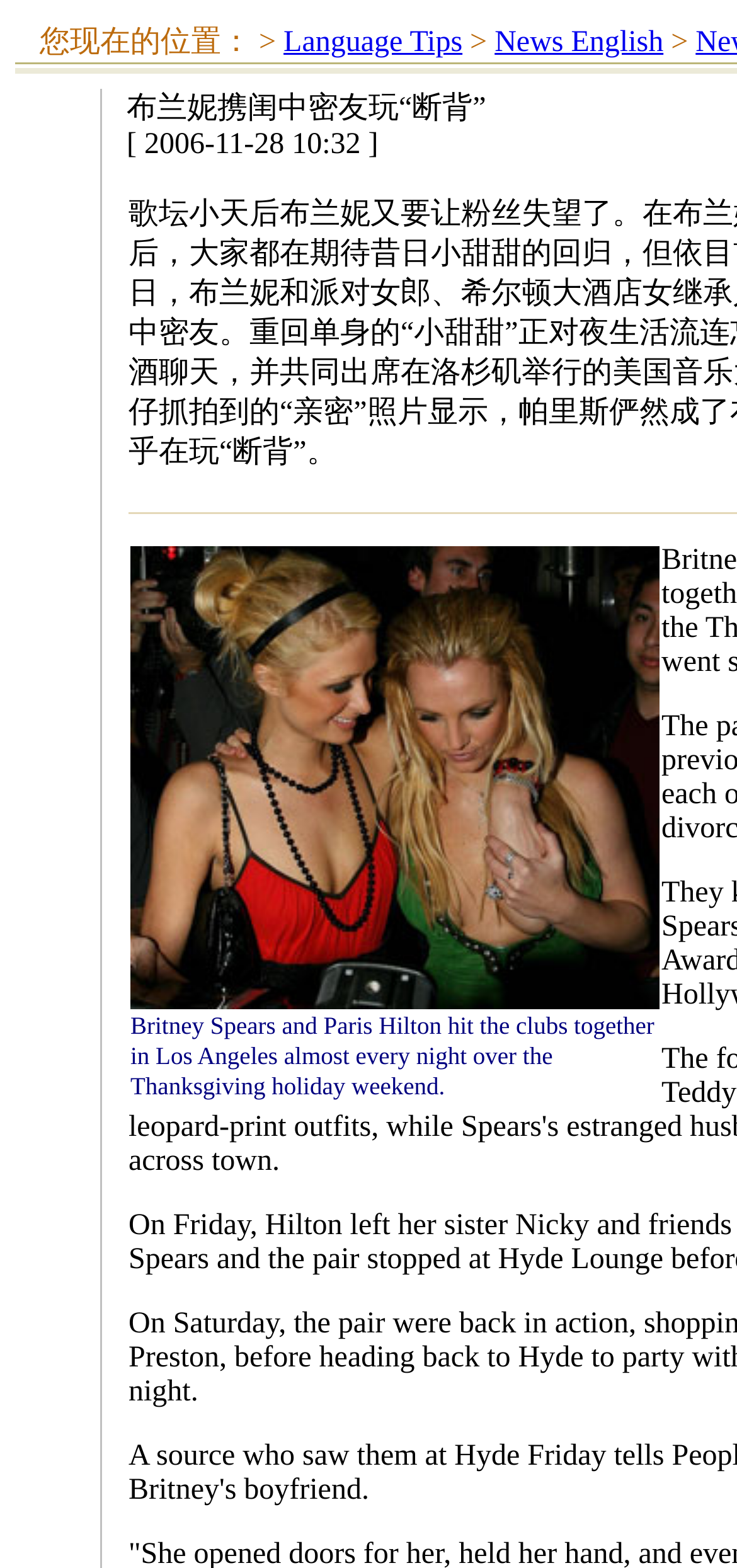Refer to the image and provide an in-depth answer to the question: 
What is the topic of the article?

Based on the content of the webpage, specifically the text in the LayoutTableCell element, it appears that the article is discussing the friendship and activities of Britney Spears and Paris Hilton.